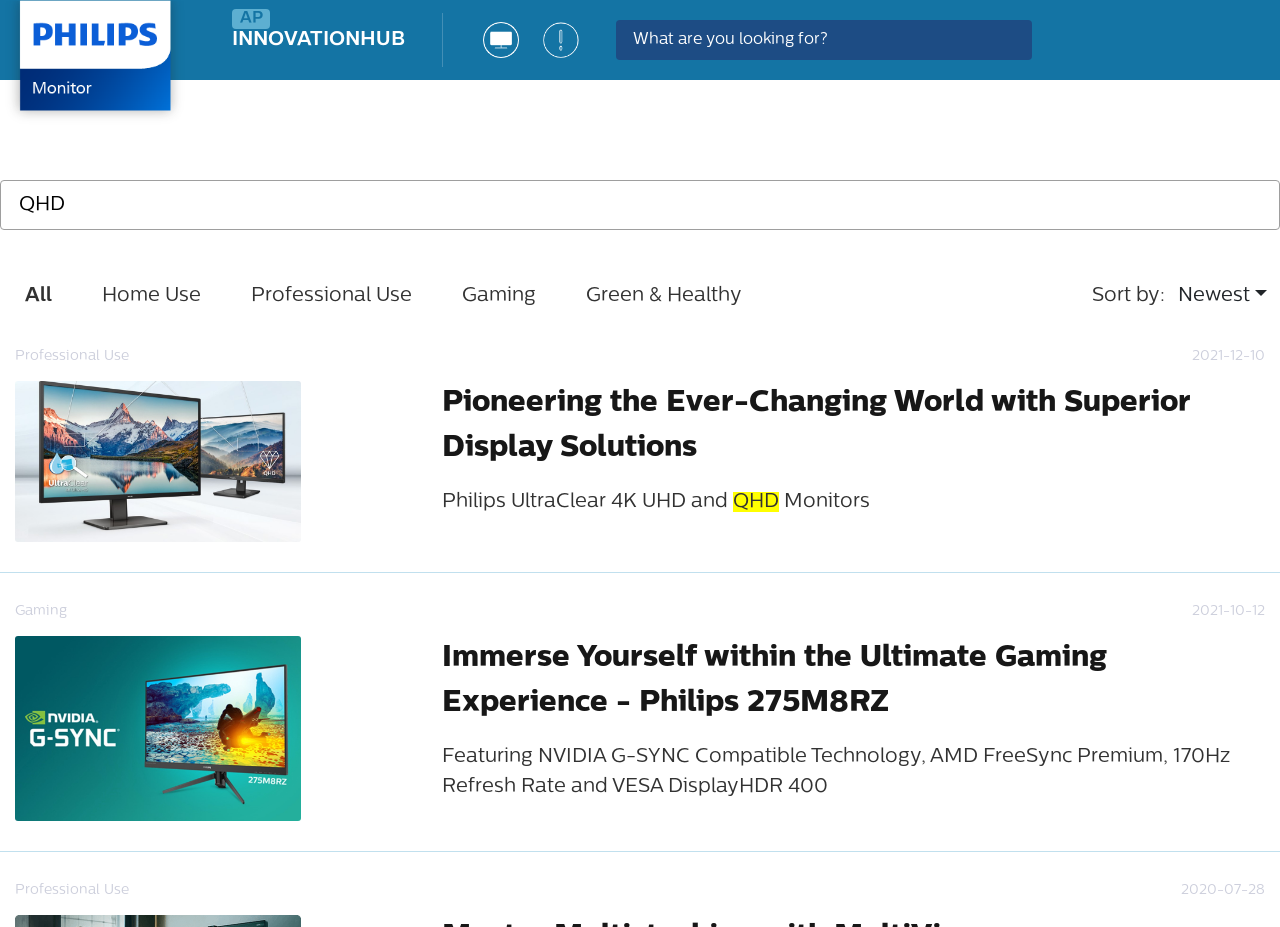Identify the bounding box coordinates of the area you need to click to perform the following instruction: "Read the article about Philips UltraClear 4K UHD and QHD Monitors".

[0.0, 0.341, 1.0, 0.618]